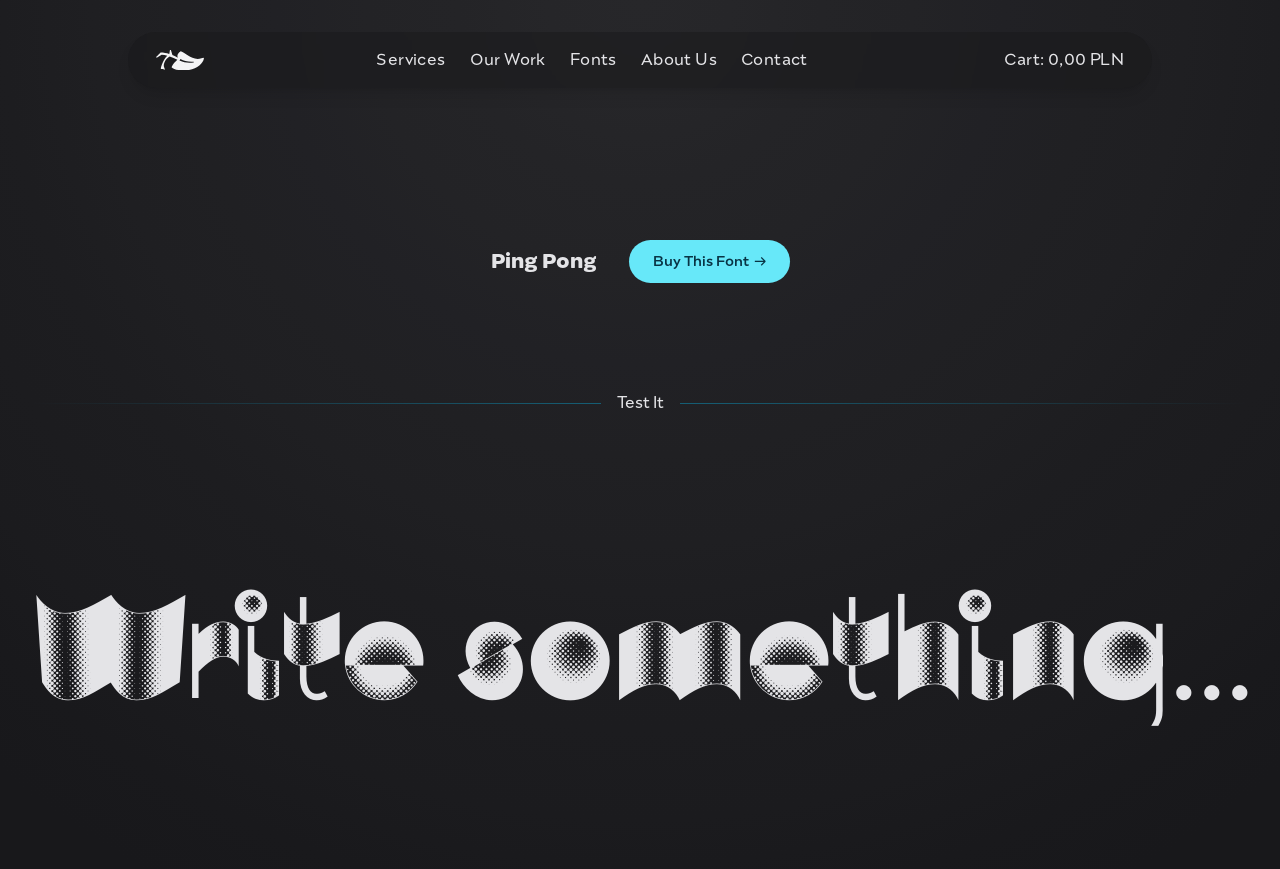Determine the bounding box coordinates of the clickable element to achieve the following action: 'Subscribe to the mailing list'. Provide the coordinates as four float values between 0 and 1, formatted as [left, top, right, bottom].

None